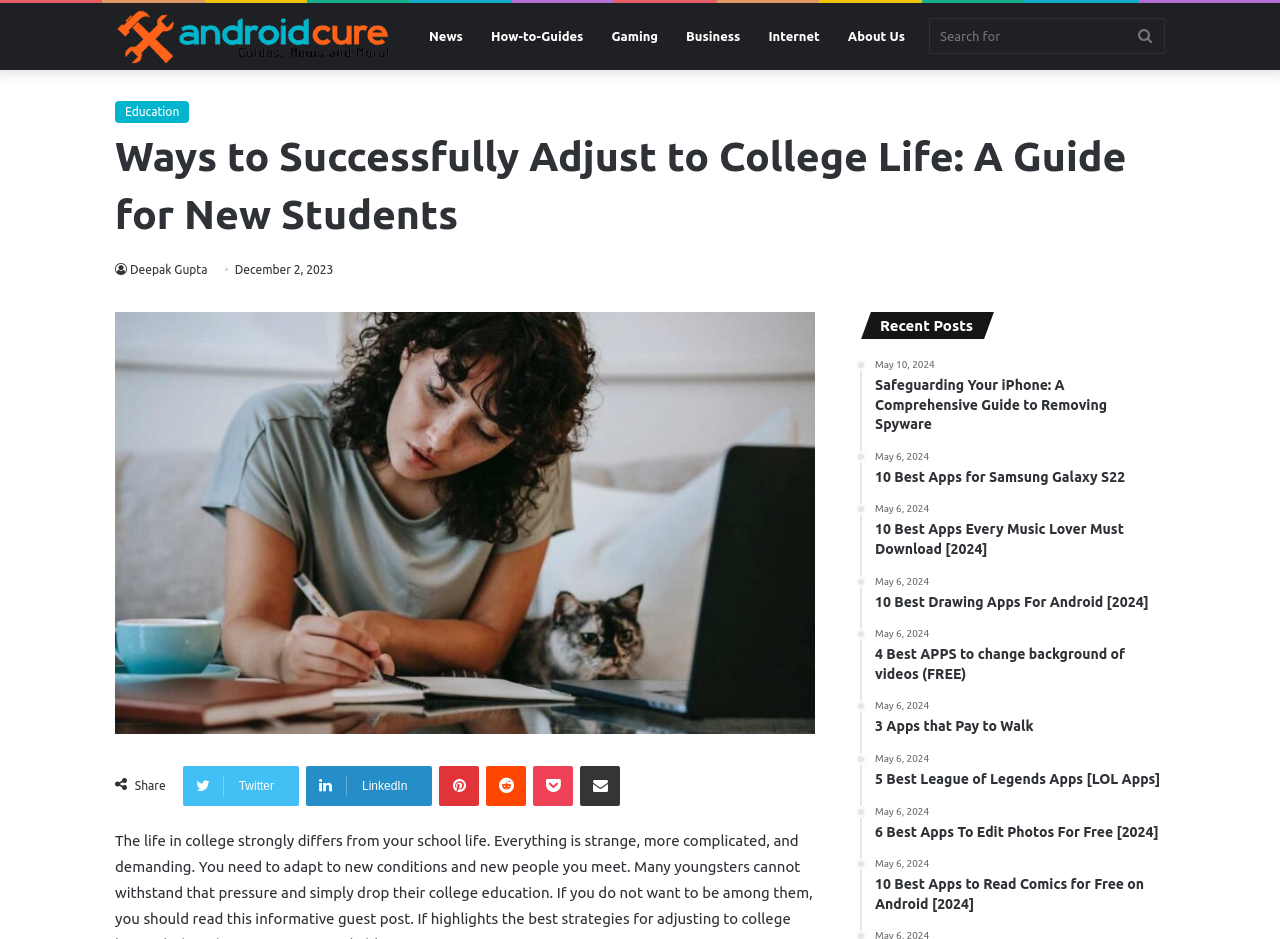Pinpoint the bounding box coordinates of the element that must be clicked to accomplish the following instruction: "Click on the 'Education' link". The coordinates should be in the format of four float numbers between 0 and 1, i.e., [left, top, right, bottom].

[0.09, 0.108, 0.148, 0.131]